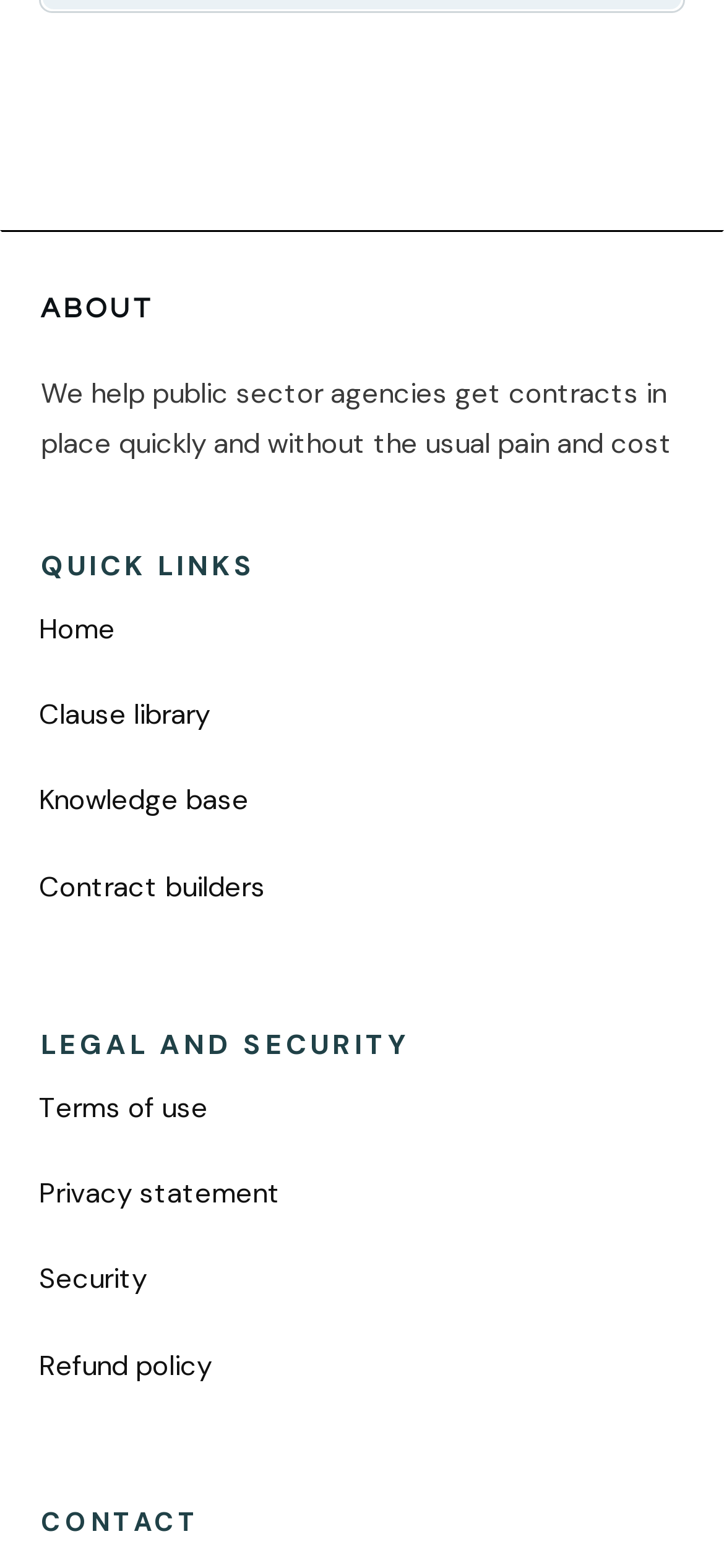What are the categories of links provided?
Please provide a single word or phrase as your answer based on the image.

Quick links, Legal and Security, Contact